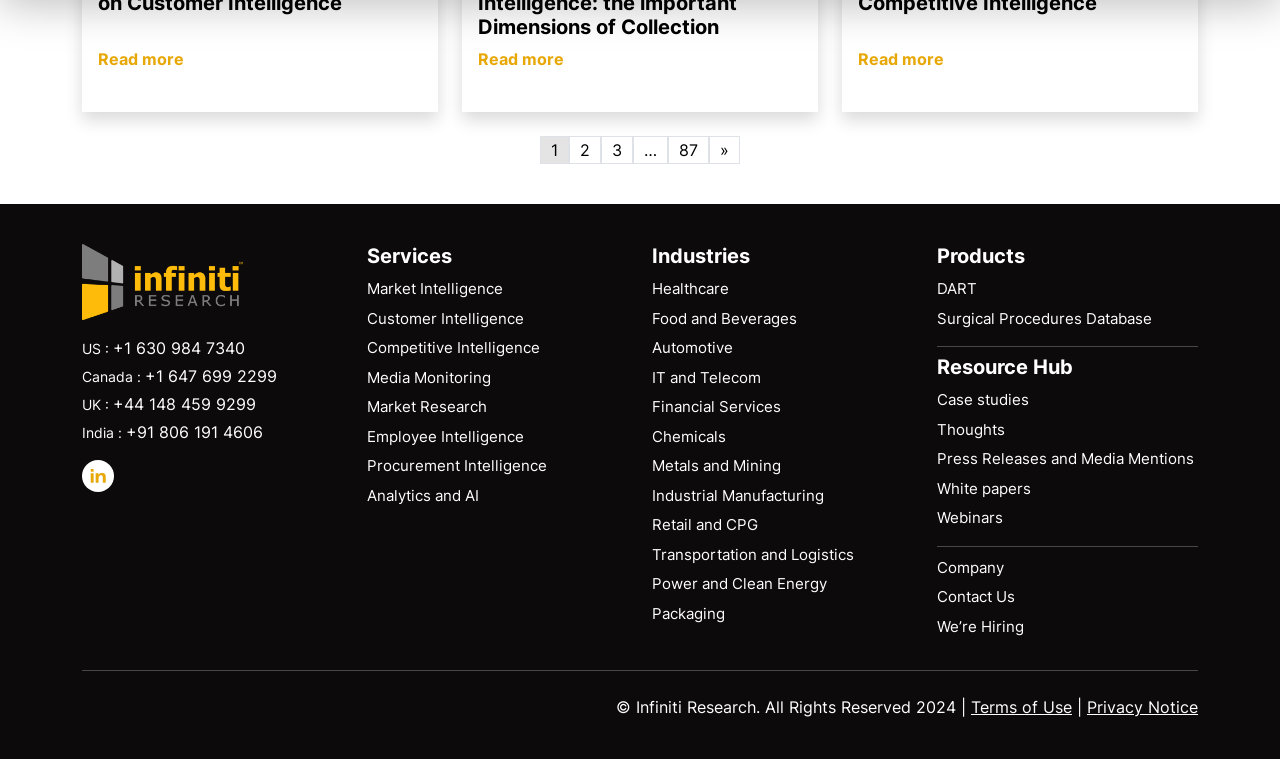Identify the bounding box of the HTML element described here: "Press Releases and Media Mentions". Provide the coordinates as four float numbers between 0 and 1: [left, top, right, bottom].

[0.732, 0.592, 0.933, 0.617]